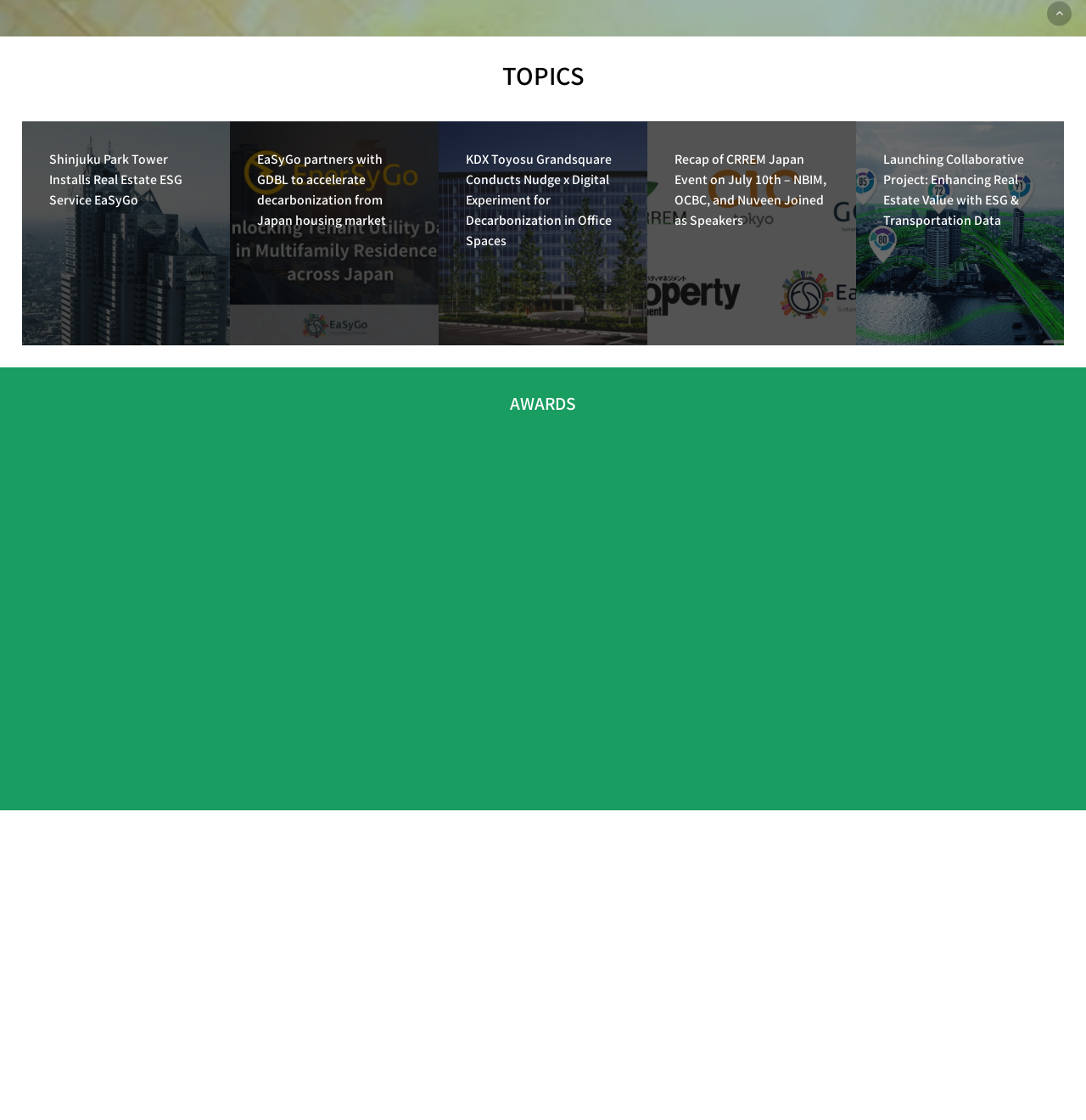Respond to the question below with a single word or phrase:
What is the purpose of the 'Back to top' link?

To scroll to the top